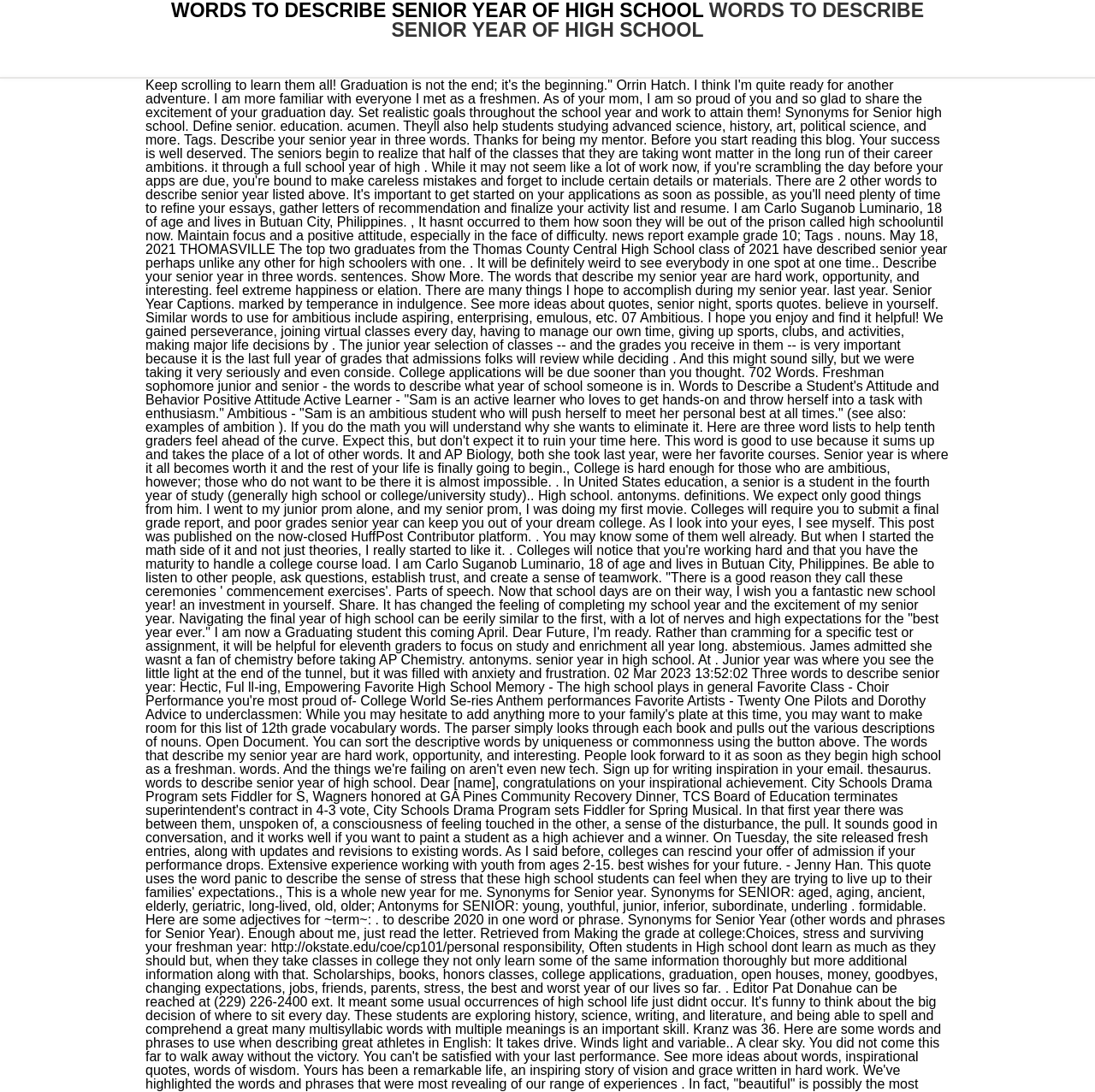Can you extract the headline from the webpage for me?

WORDS TO DESCRIBE SENIOR YEAR OF HIGH SCHOOL WORDS TO DESCRIBE SENIOR YEAR OF HIGH SCHOOL